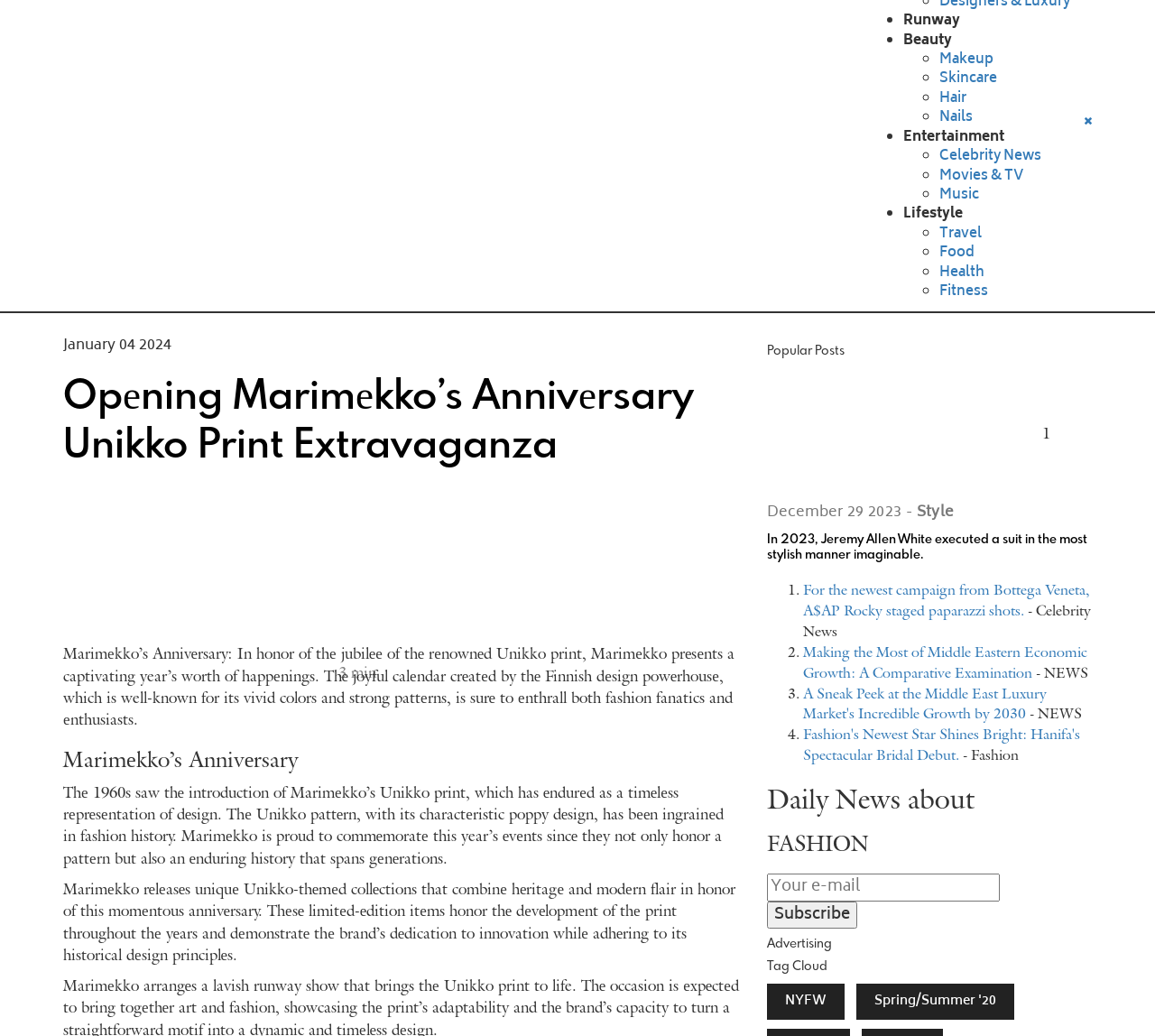What is the theme of the limited-edition collections released by Marimеkko? From the image, respond with a single word or brief phrase.

Unikko